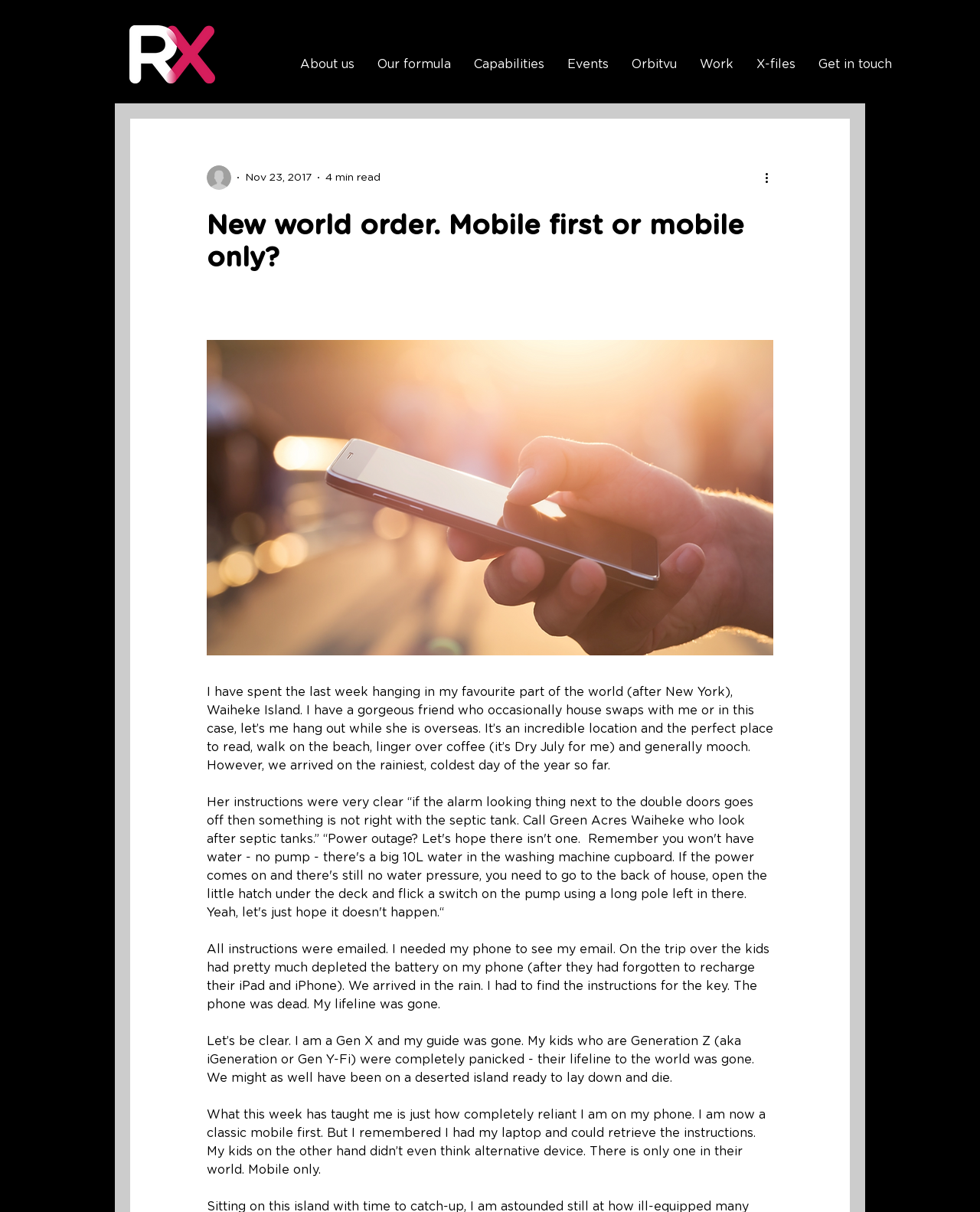Please find the bounding box coordinates of the section that needs to be clicked to achieve this instruction: "Click the 'Get in touch' link".

[0.823, 0.038, 0.922, 0.069]